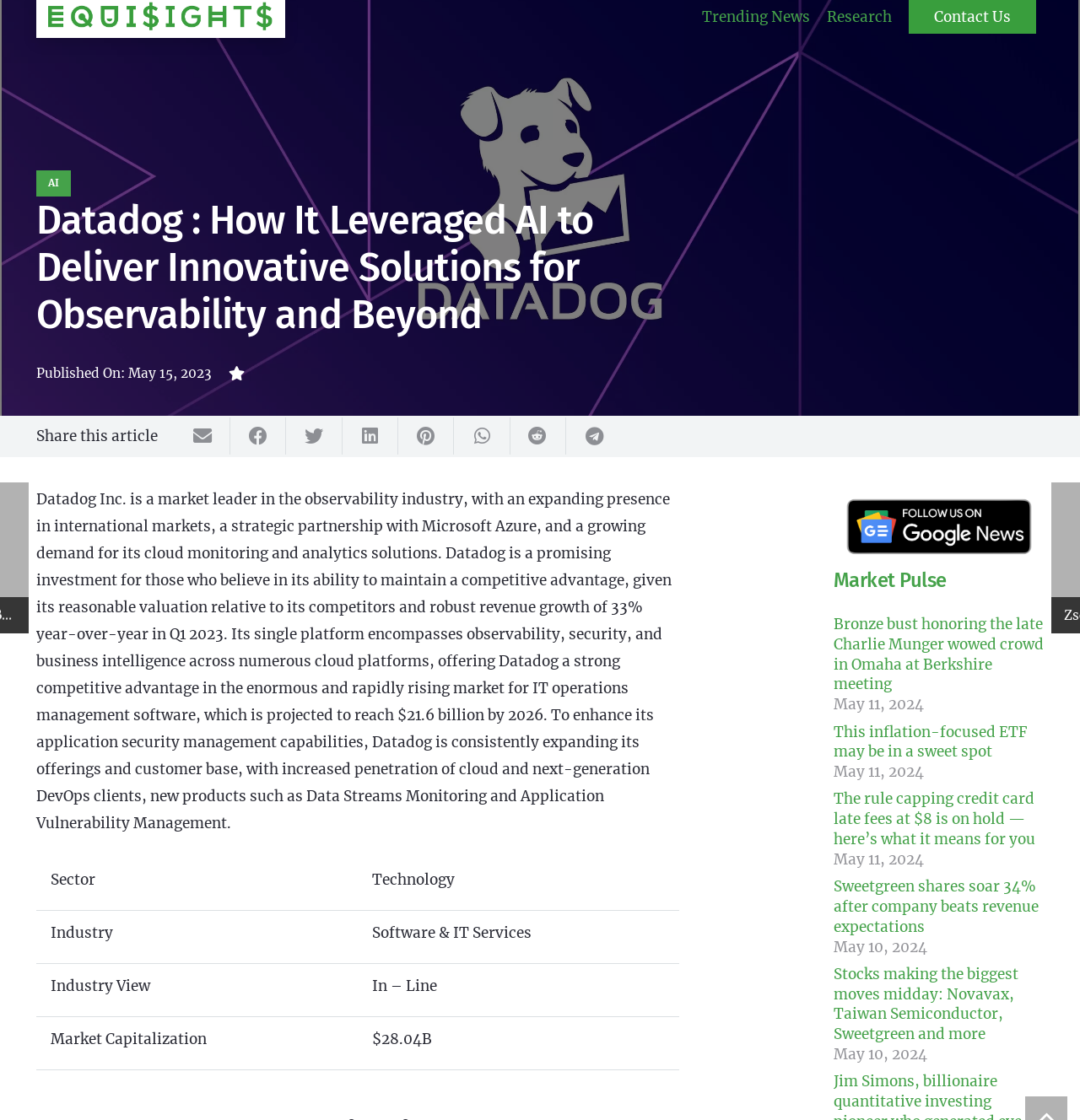Find the bounding box coordinates of the element's region that should be clicked in order to follow the given instruction: "Click on 'Contact Us'". The coordinates should consist of four float numbers between 0 and 1, i.e., [left, top, right, bottom].

[0.833, 0.0, 0.967, 0.03]